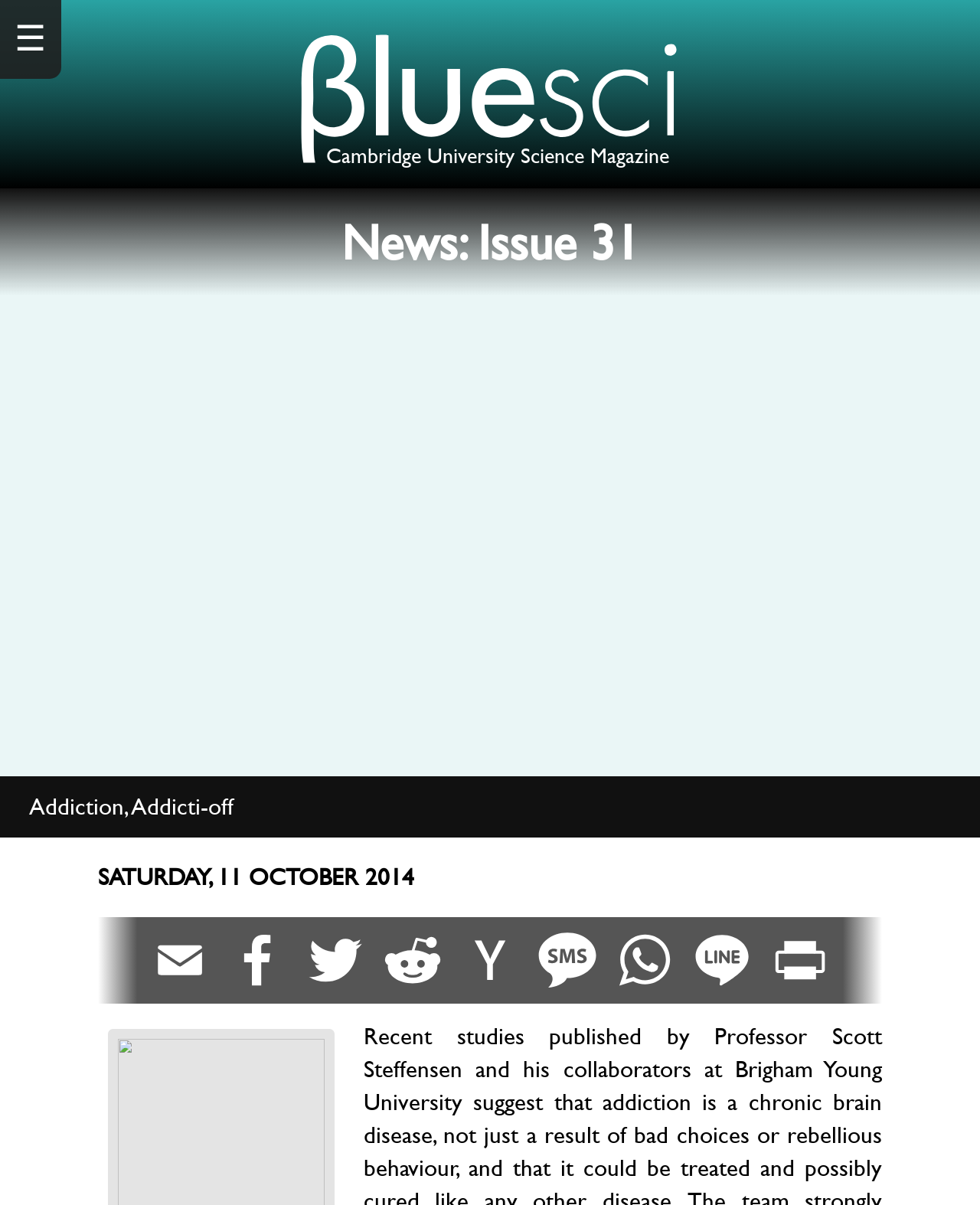Write an extensive caption that covers every aspect of the webpage.

This webpage is a news magazine issue from Cambridge University, specifically Issue 31. At the top left corner, there is a hamburger menu icon. Next to it, the title "News: Issue 31" is displayed prominently. Below the title, there is a subtitle "Cambridge University Science Magazine". 

On the top right side, there is a link with an SVG icon. Below the title, there is an article titled "Addiction, Addicti-off" with a brief summary or introduction. The date "SATURDAY, 11 OCTOBER 2014" is displayed below the article title.

The main content of the webpage is a series of 8 links, each accompanied by an image, arranged horizontally across the page. These links and images take up most of the page's real estate, suggesting that they are the main features or news stories of this issue.